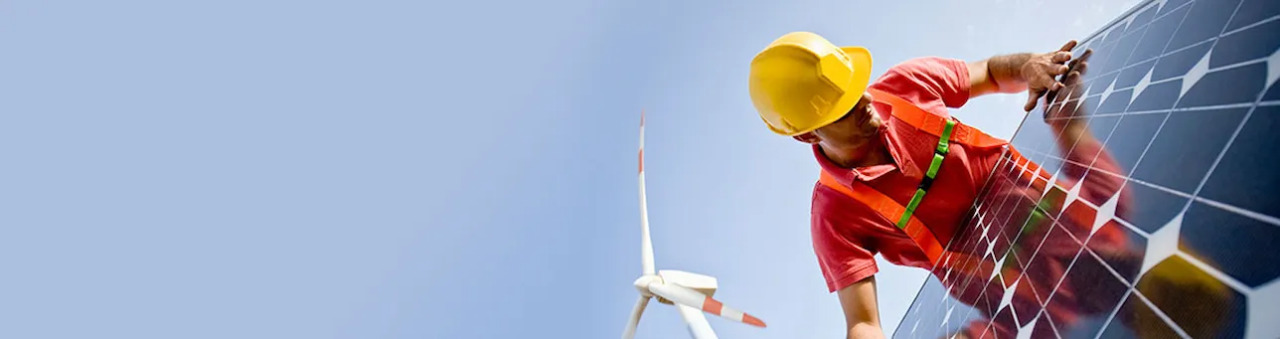Look at the image and write a detailed answer to the question: 
What color is the sky in the image?

The serene blue backdrop reflects a clear sky, enhancing the imagery of sustainable energy practices and the focus on environmental responsibility.